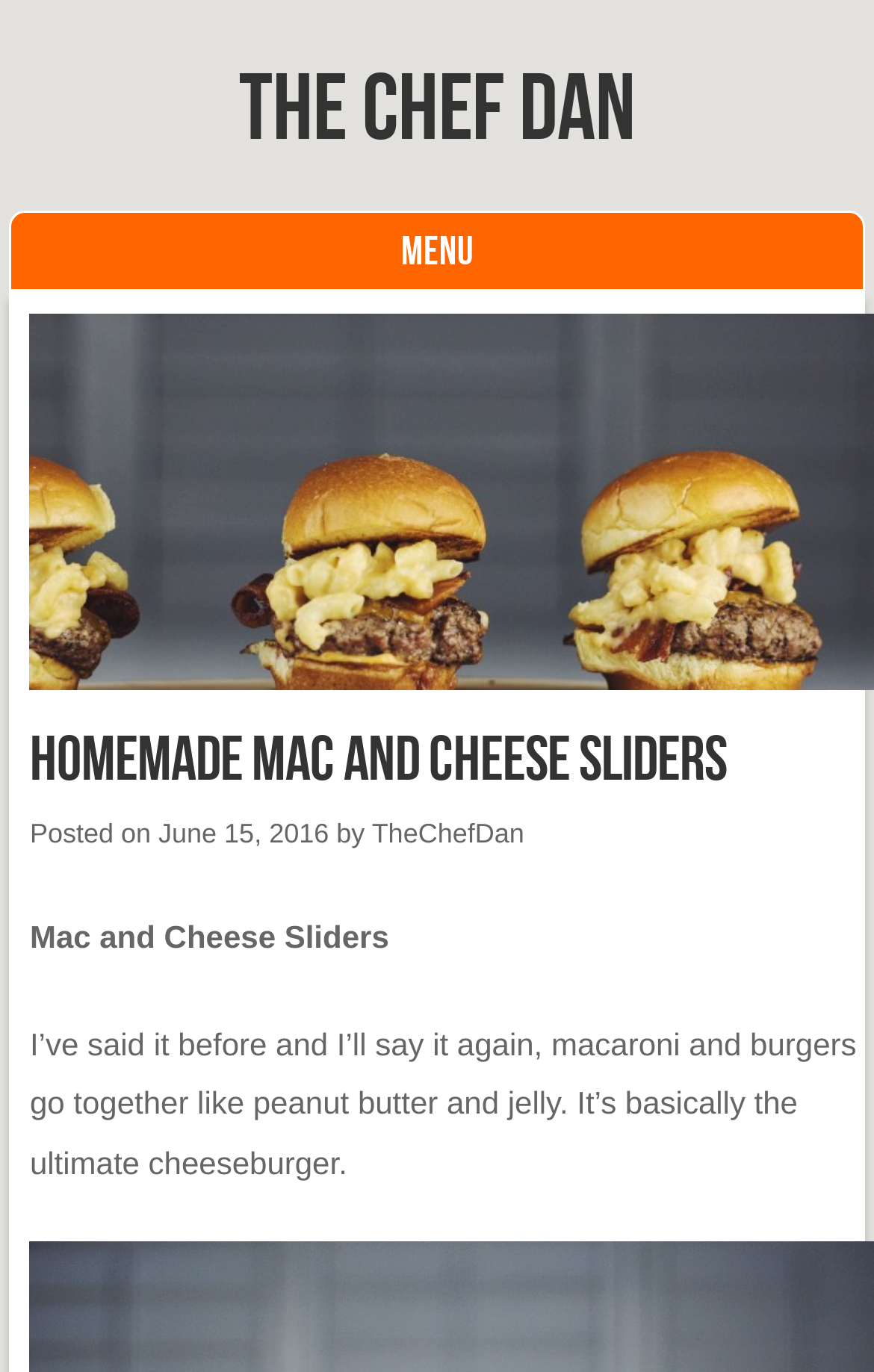Find the main header of the webpage and produce its text content.

The Chef Dan